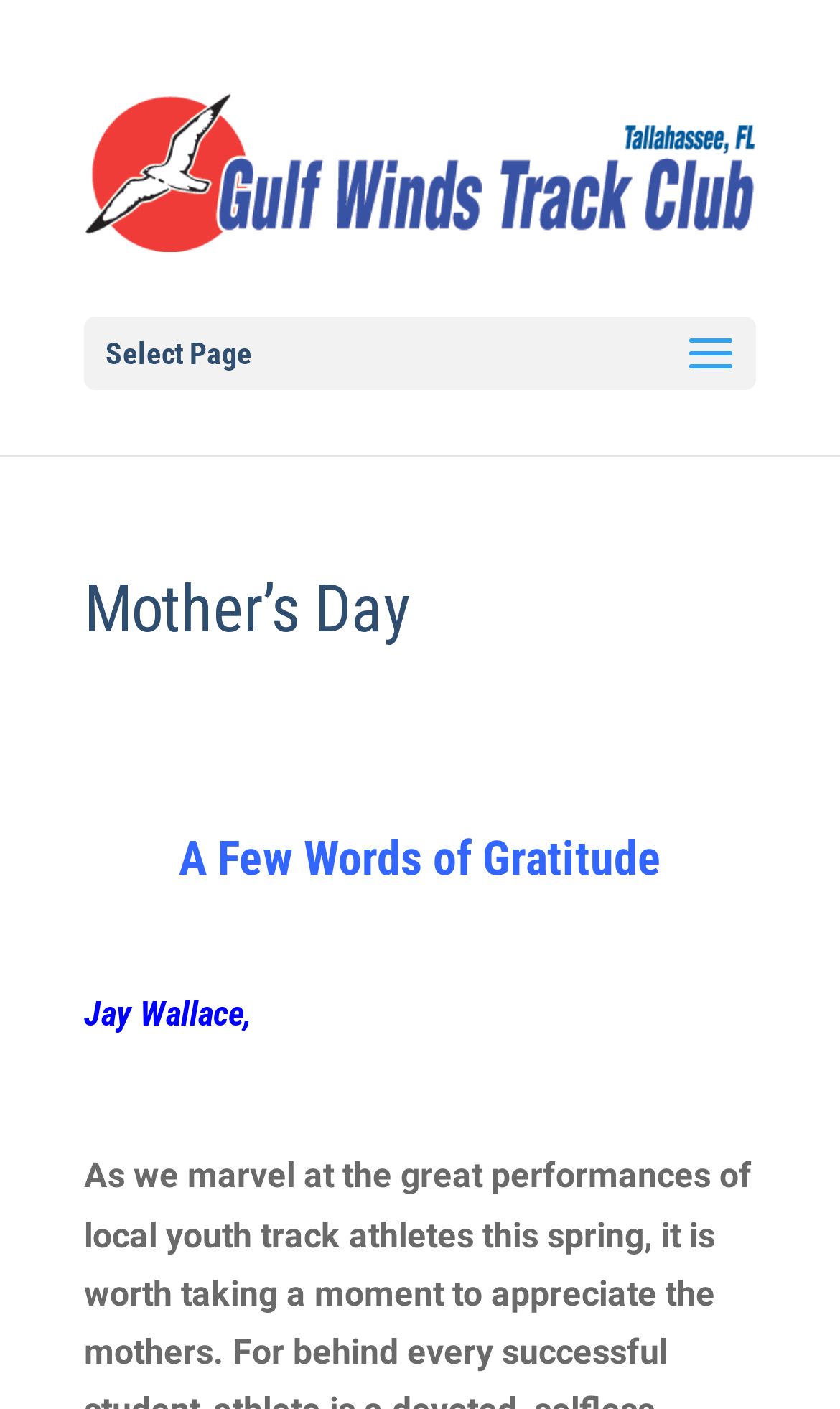Answer the question using only a single word or phrase: 
How many headings are there on the webpage?

3